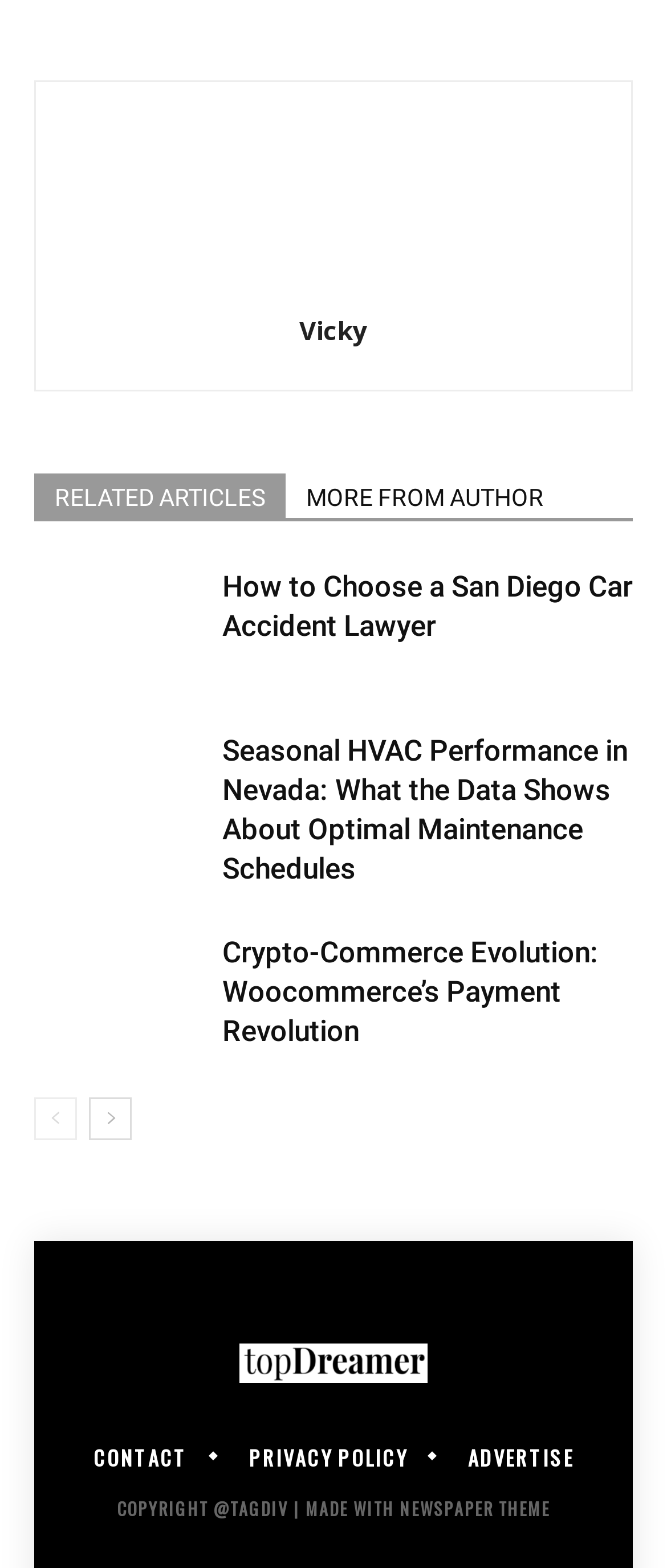Please give the bounding box coordinates of the area that should be clicked to fulfill the following instruction: "view author profile". The coordinates should be in the format of four float numbers from 0 to 1, i.e., [left, top, right, bottom].

[0.377, 0.171, 0.623, 0.189]